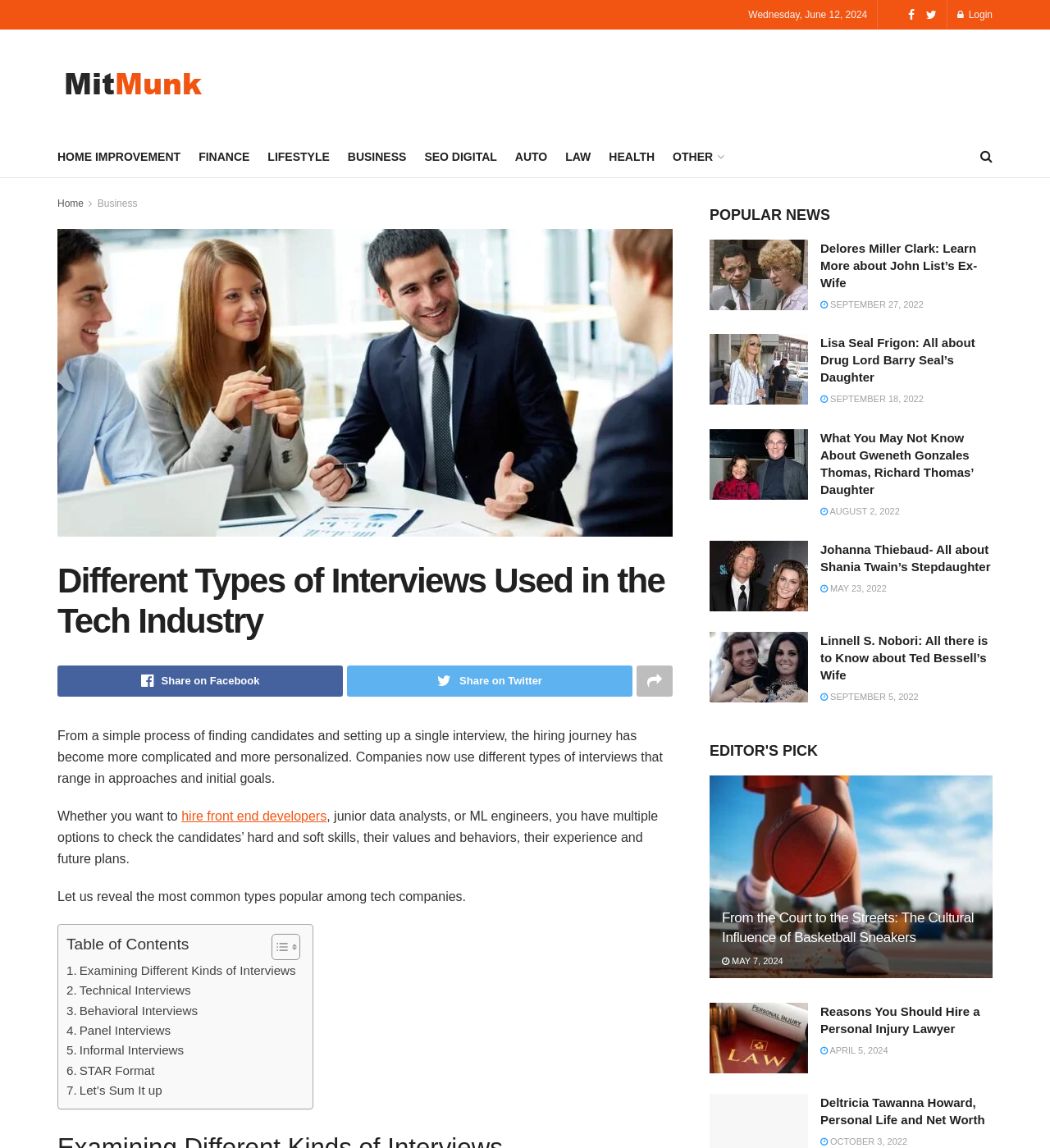Observe the image and answer the following question in detail: What is the purpose of the webpage?

I read the introductory paragraph and found that the webpage is discussing the different types of interviews used in the tech industry, and how companies use them to assess candidates' skills and behaviors.